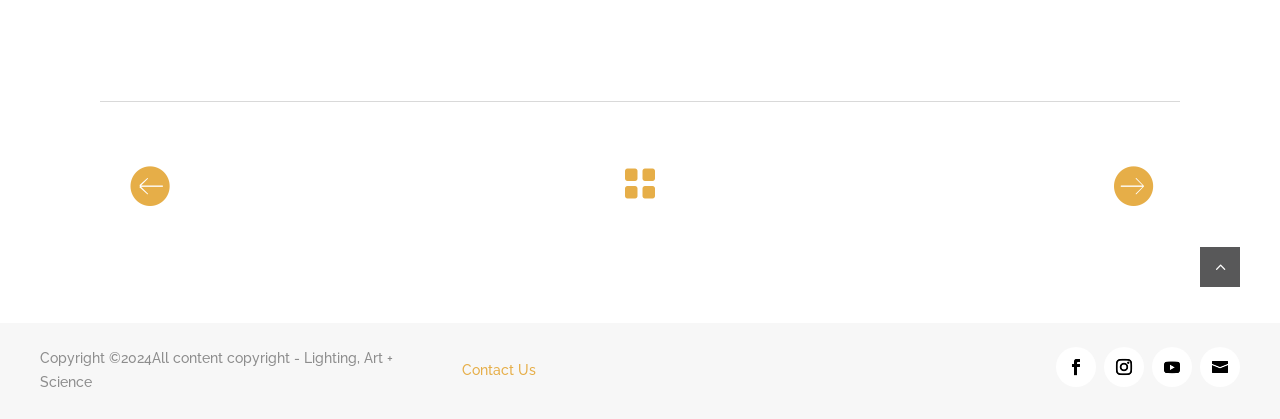Answer the question with a brief word or phrase:
What is the number of the link at the top right corner?

2